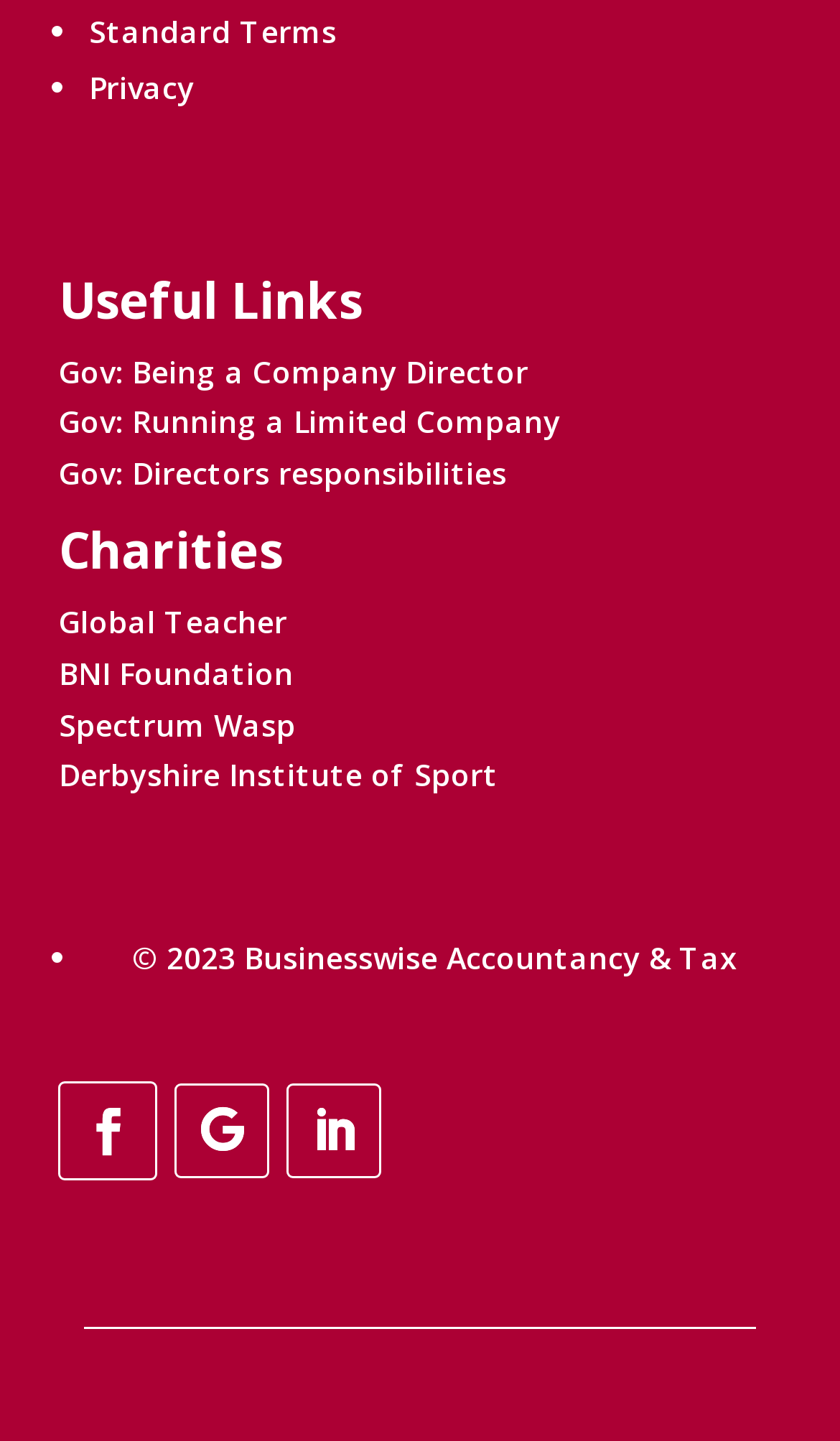Can you provide the bounding box coordinates for the element that should be clicked to implement the instruction: "Click on Standard Terms"?

[0.106, 0.007, 0.401, 0.035]